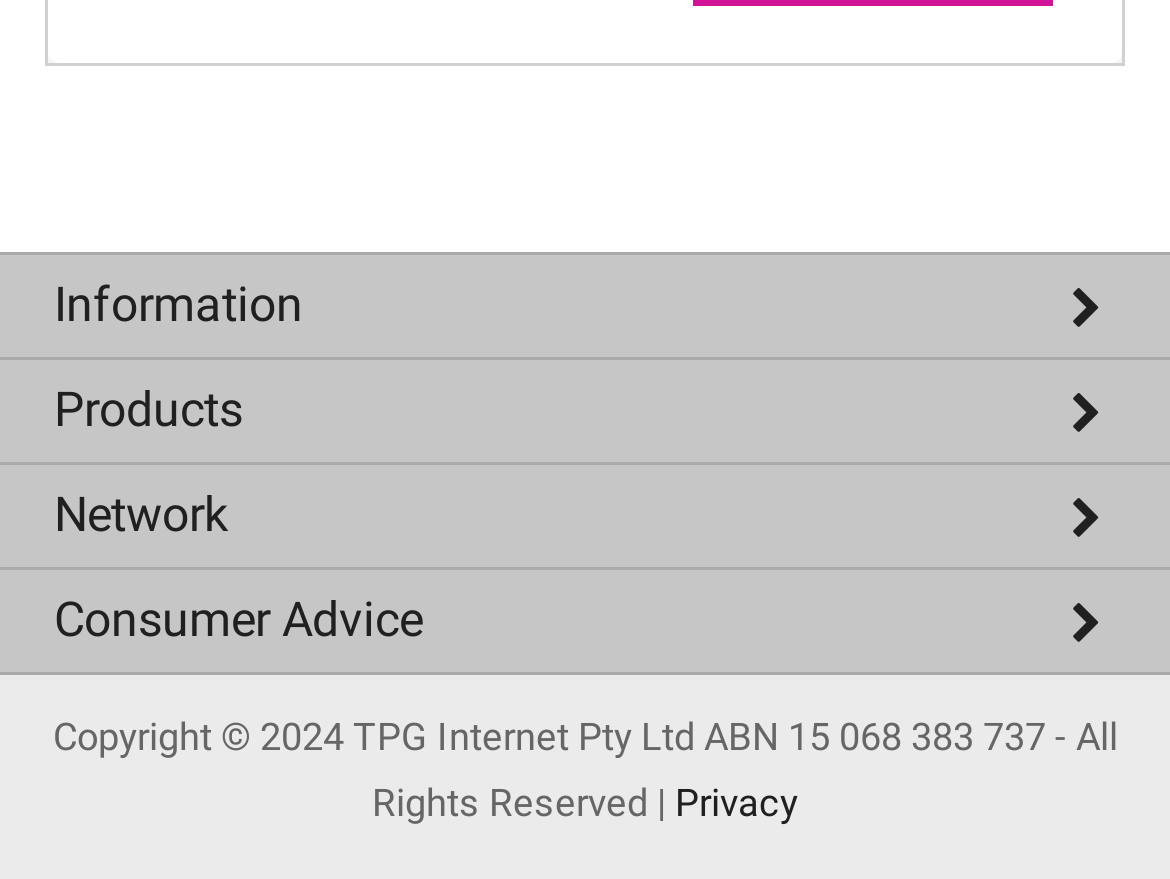Bounding box coordinates should be in the format (top-left x, top-left y, bottom-right x, bottom-right y) and all values should be floating point numbers between 0 and 1. Determine the bounding box coordinate for the UI element described as: Home Wireless Broadband

[0.0, 0.636, 1.0, 0.743]